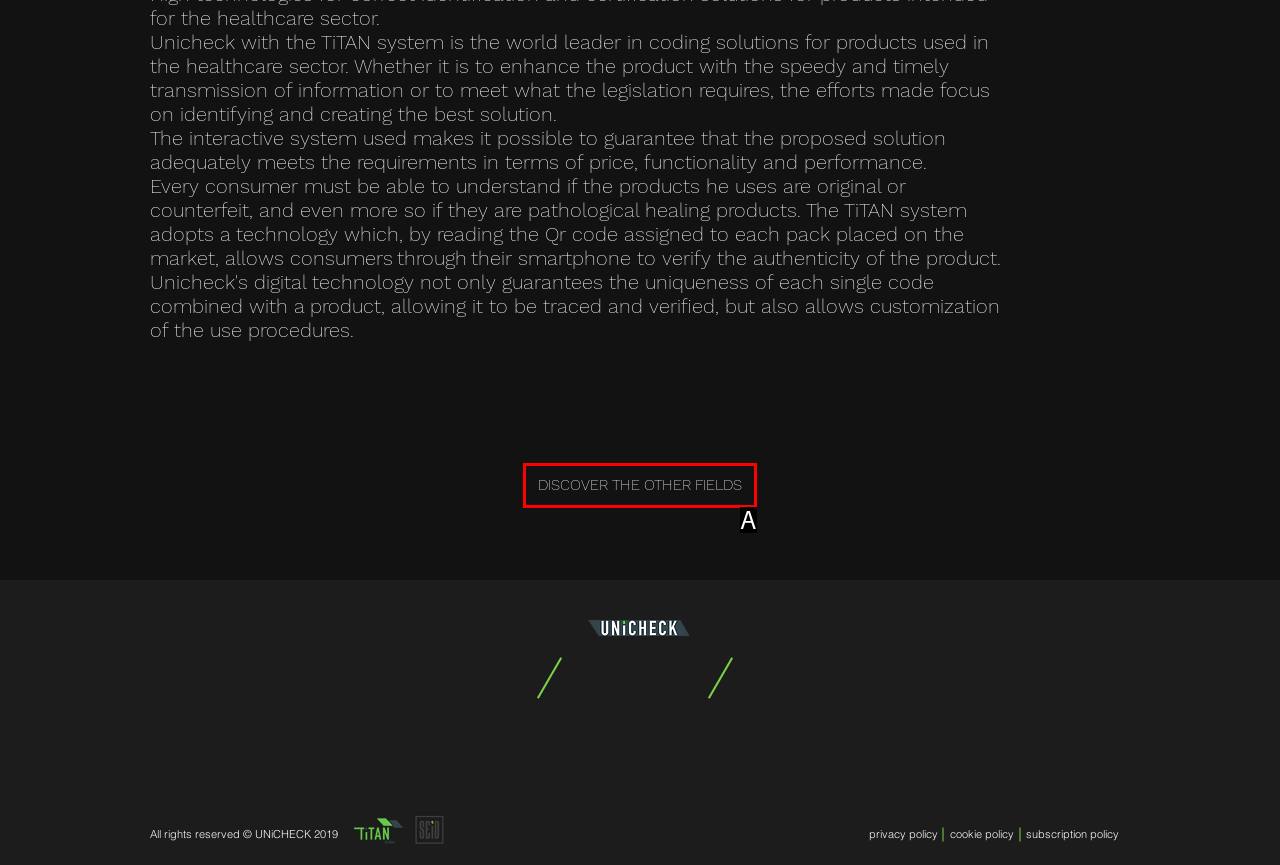Which option best describes: Contact Us
Respond with the letter of the appropriate choice.

None